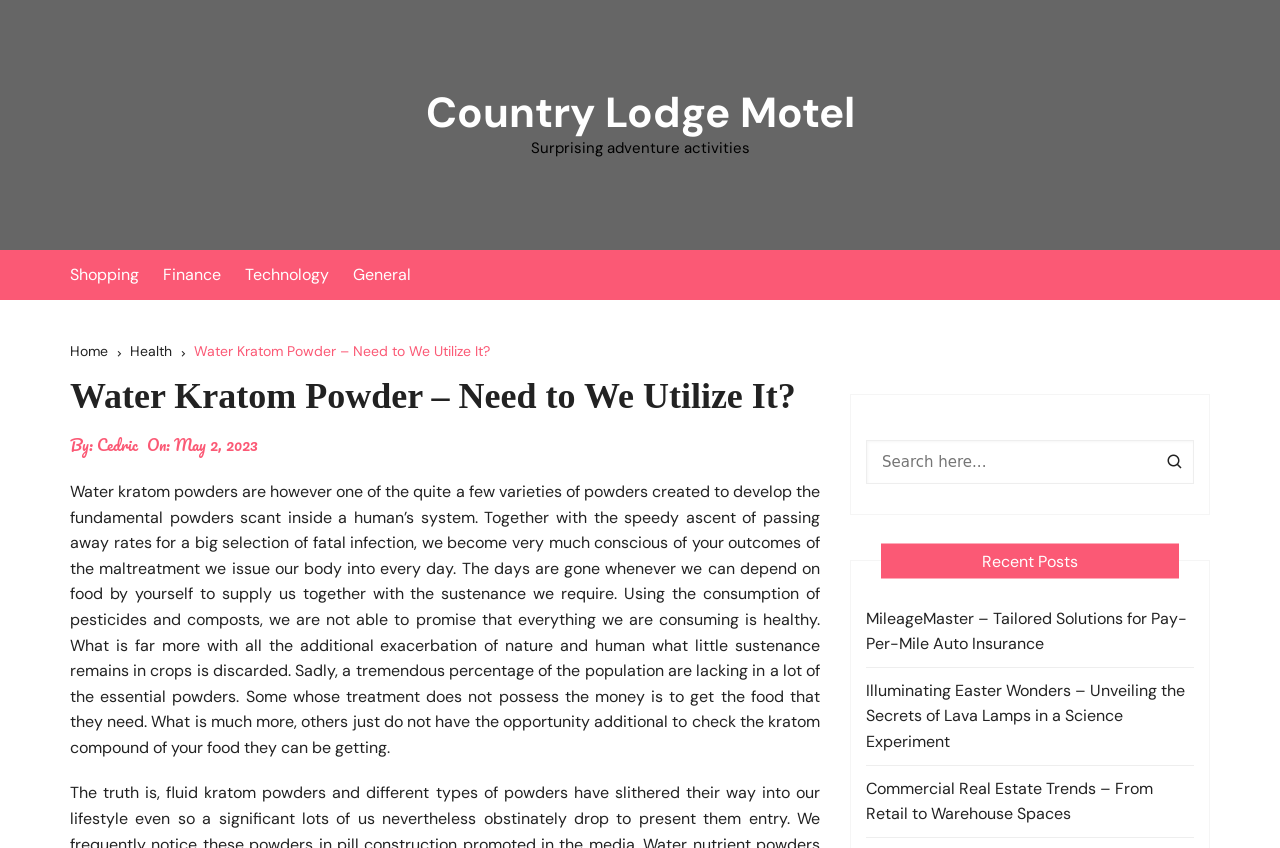What is the purpose of the search box?
Relying on the image, give a concise answer in one word or a brief phrase.

To search the website